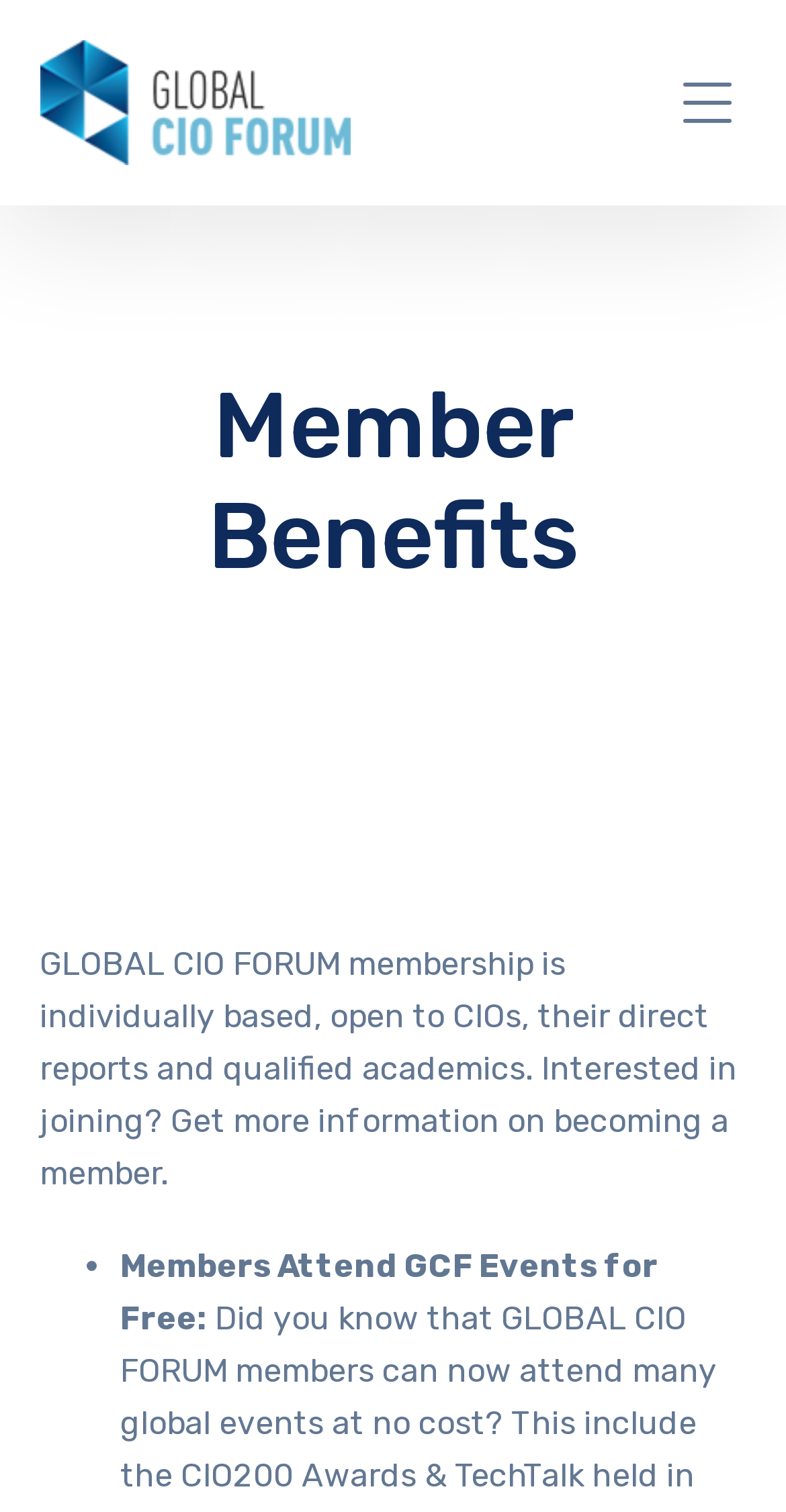Predict the bounding box of the UI element that fits this description: "Main Menu".

None